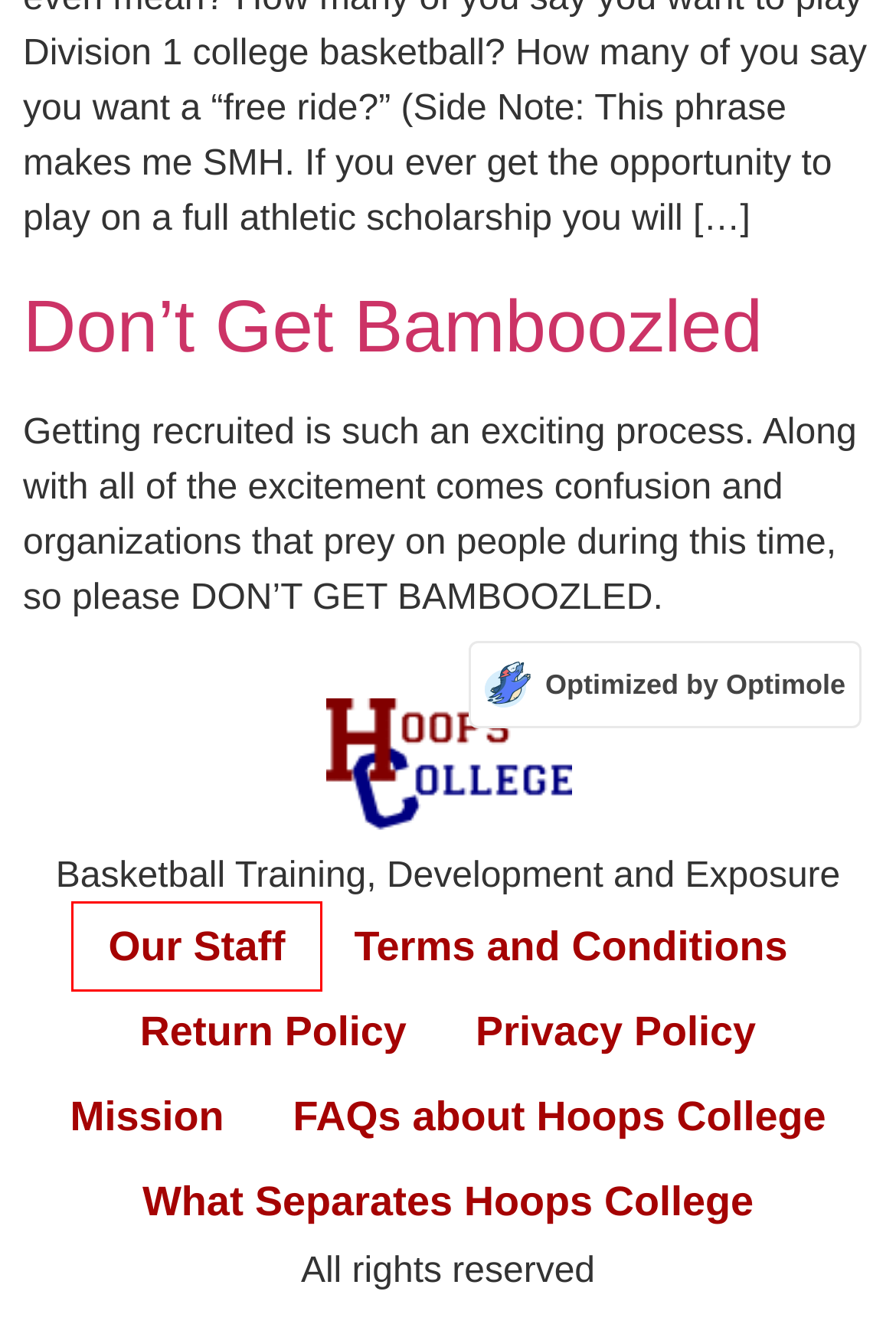After examining the screenshot of a webpage with a red bounding box, choose the most accurate webpage description that corresponds to the new page after clicking the element inside the red box. Here are the candidates:
A. FAQs about Hoops College - 2024 - Hoops College
B. Privacy Policy - Hoops College
C. Download Free Image Compression WordPress Plugin
D. What Separates Hoops College
E. Return Policy - Hoops College
F. Mission - Hoops College
G. Our Staff - Hoops College
H. Don’t Get Bamboozled - Hoops College

G